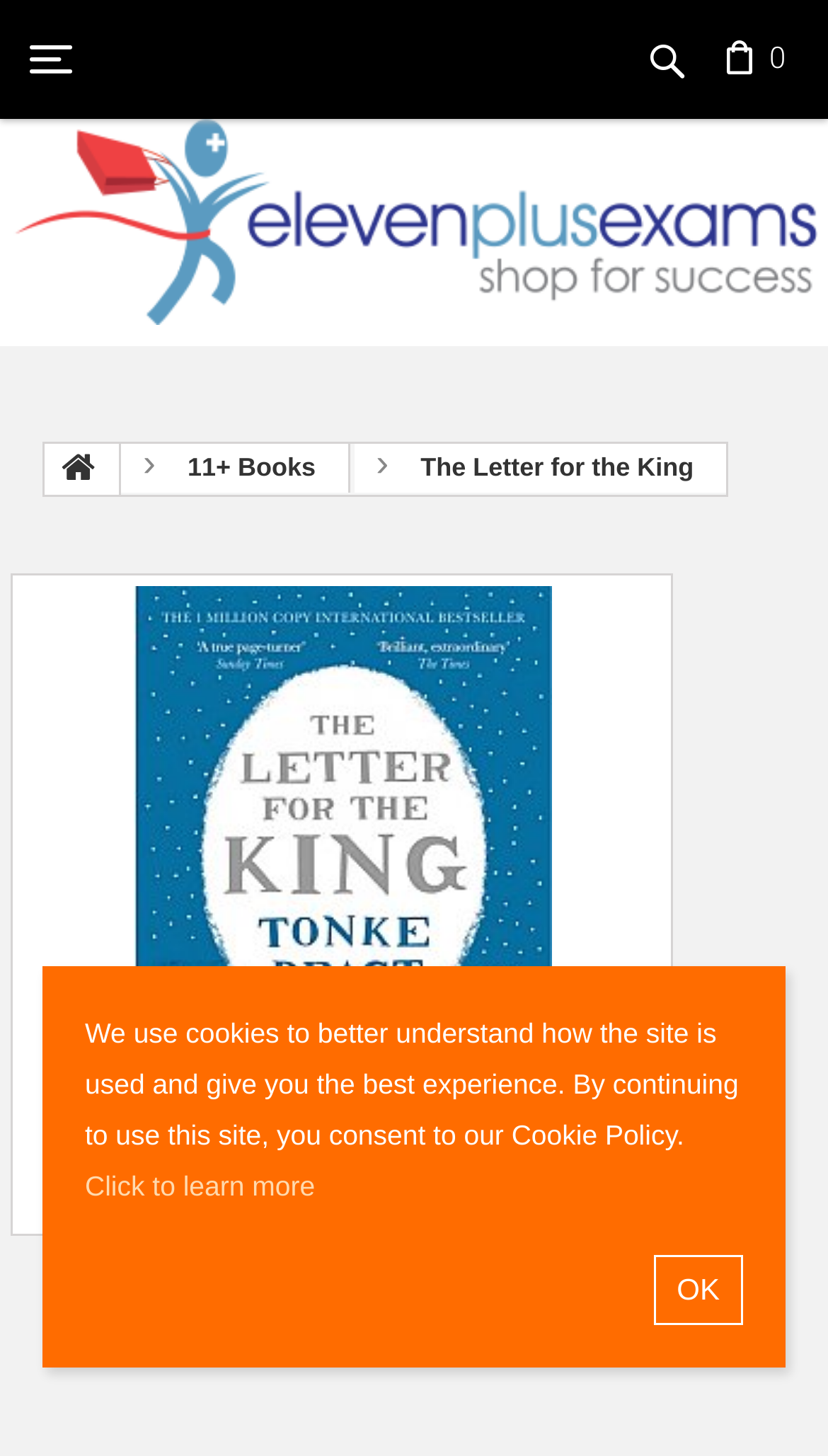What is the name of the book?
Using the image as a reference, give a one-word or short phrase answer.

The Letter for the King